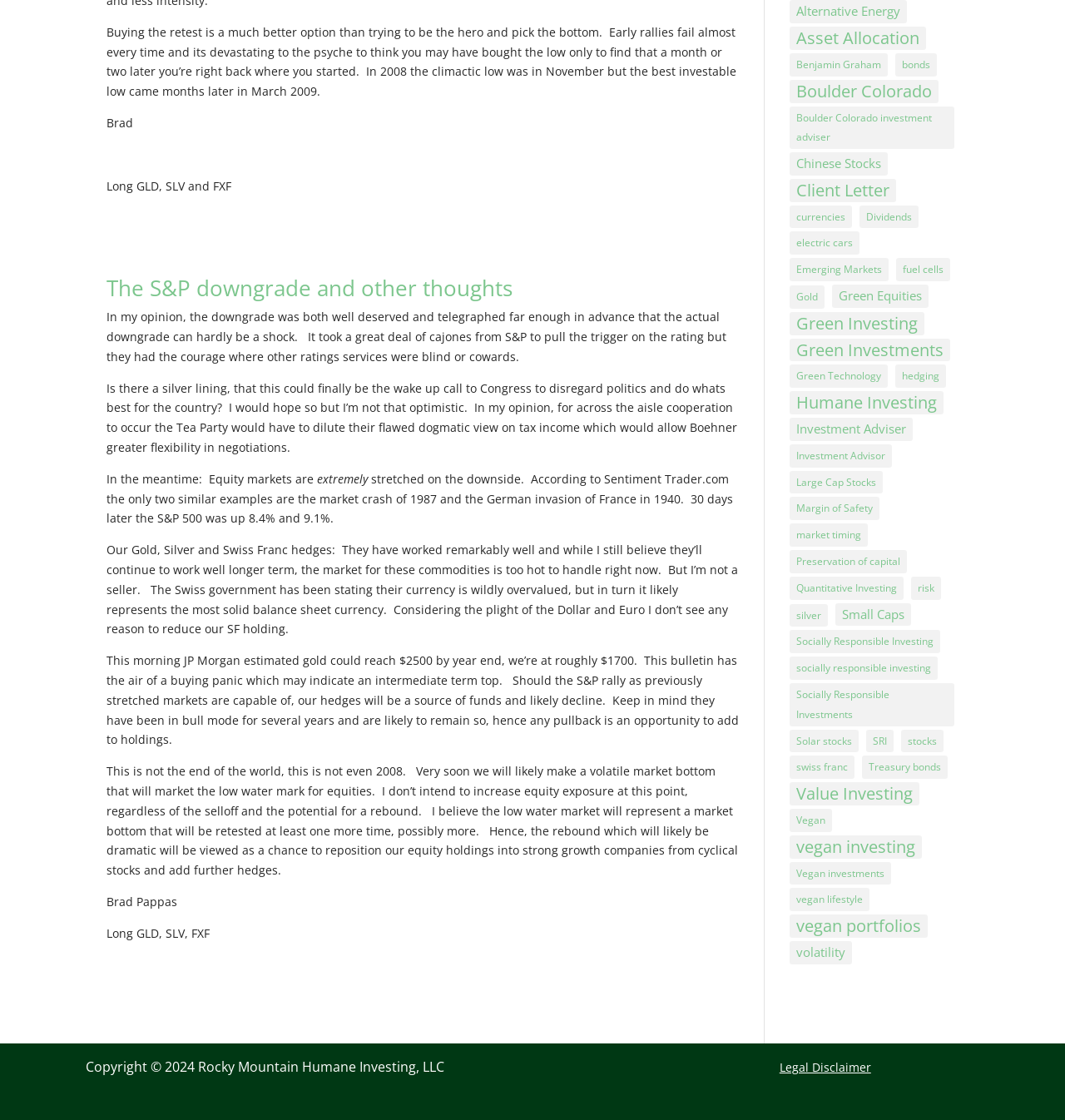Determine the bounding box coordinates in the format (top-left x, top-left y, bottom-right x, bottom-right y). Ensure all values are floating point numbers between 0 and 1. Identify the bounding box of the UI element described by: socially responsible investing

[0.741, 0.586, 0.88, 0.607]